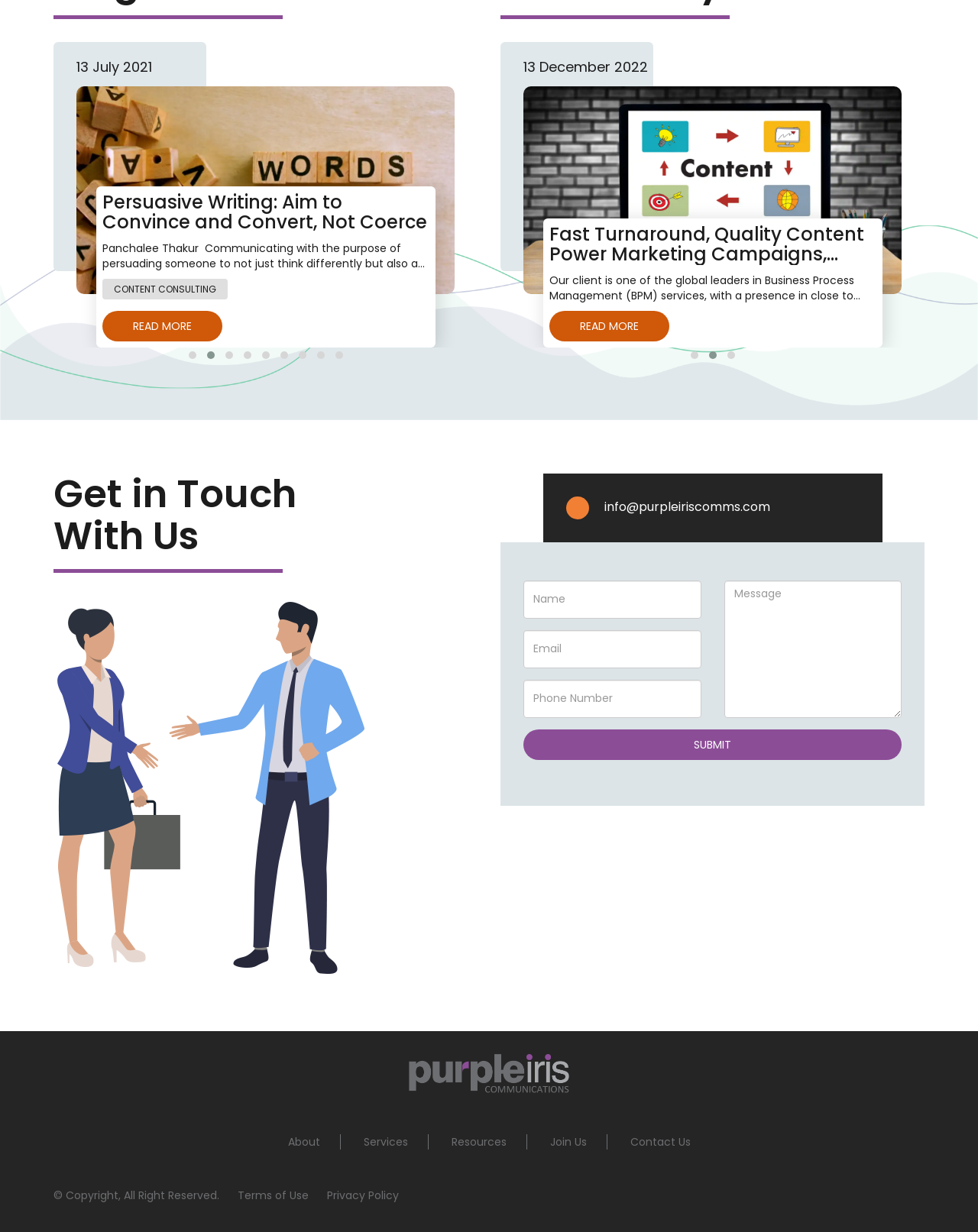What is the purpose of the form at the bottom of the page?
Please use the image to deliver a detailed and complete answer.

I determined the purpose of the form by analyzing the elements within it, such as the 'Name', 'Email', 'Phone Number', and 'Message' text boxes, as well as the 'SUBMIT' button, which suggests that it is a contact form for users to get in touch with the website owners.